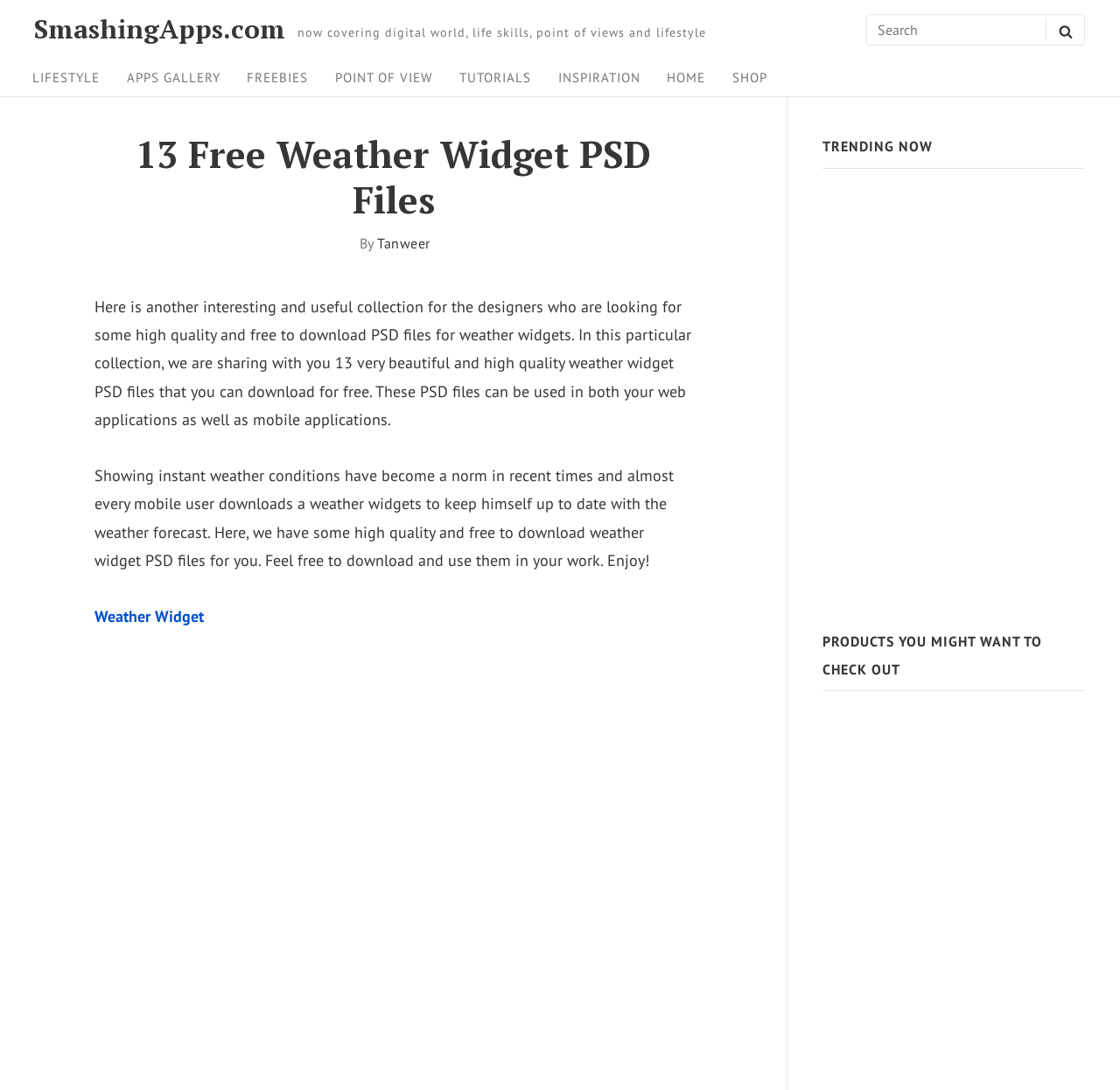Pinpoint the bounding box coordinates for the area that should be clicked to perform the following instruction: "Check out the trending article about Best Free Secure Remote Desktop Software".

[0.734, 0.182, 0.785, 0.221]